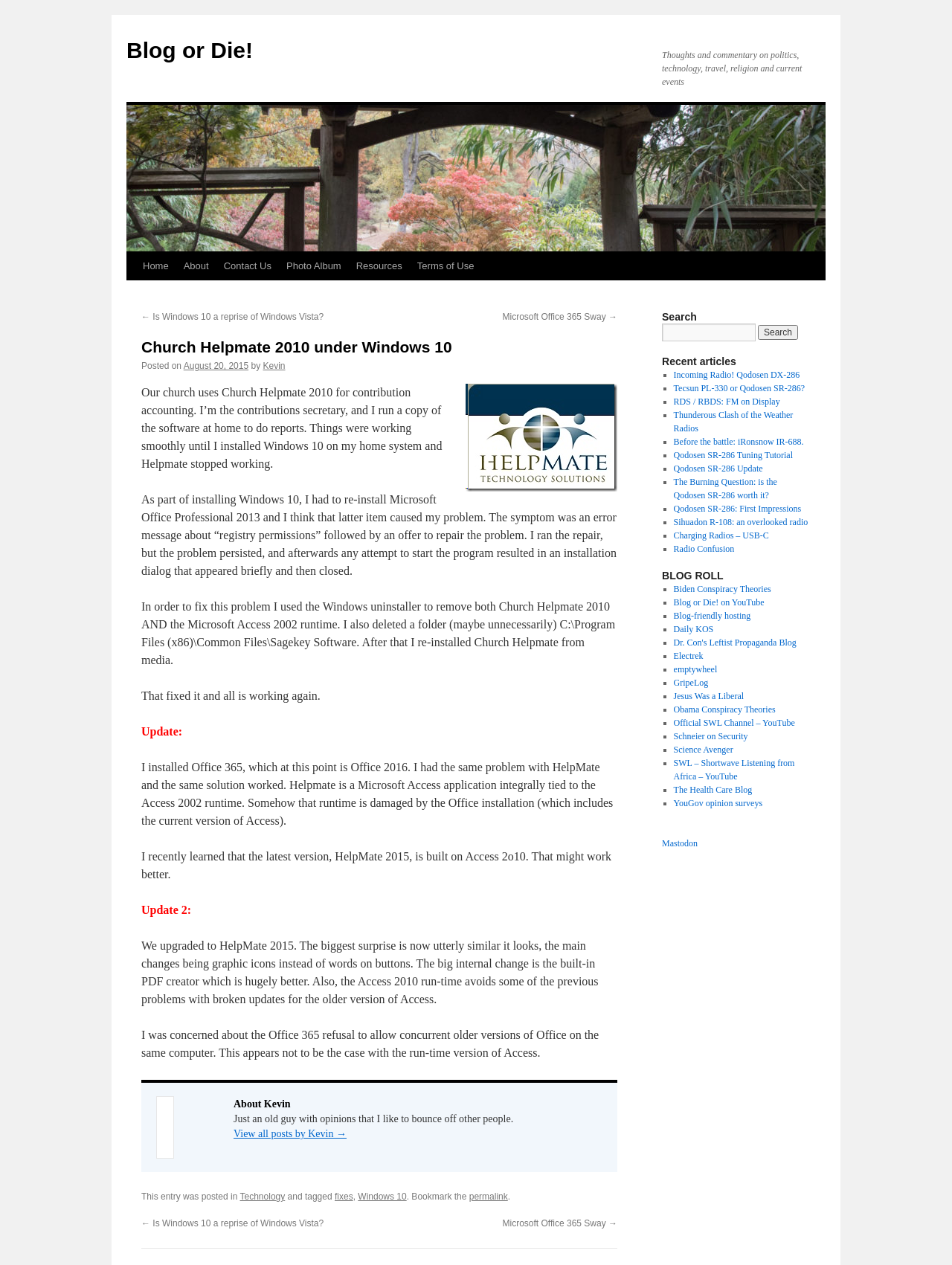Please specify the bounding box coordinates of the clickable section necessary to execute the following command: "Go to the Home page".

[0.142, 0.199, 0.185, 0.222]